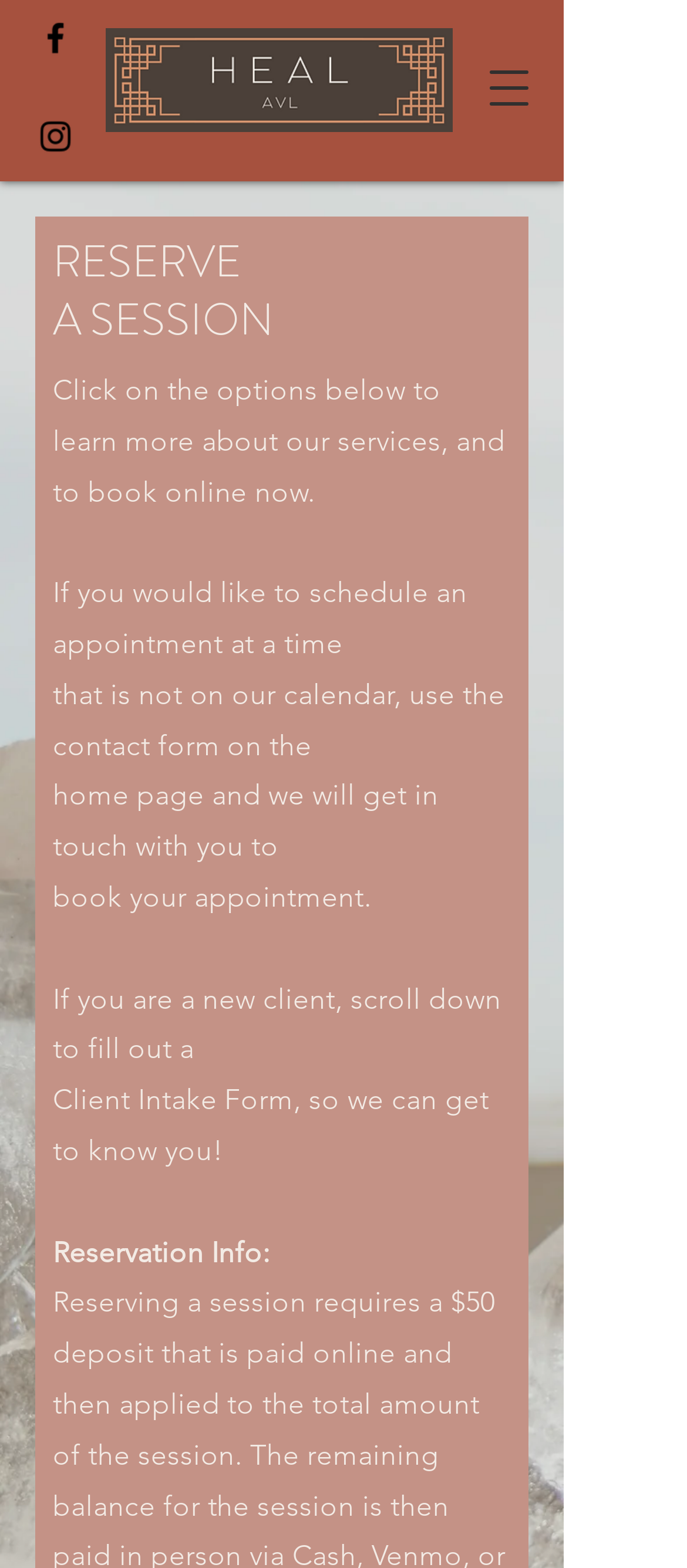What is the contact method for scheduling an appointment not on the calendar?
Using the information from the image, provide a comprehensive answer to the question.

According to the text on the webpage, if a user wants to schedule an appointment at a time not on the calendar, they should use the contact form on the home page, and the team will get in touch with them to book the appointment.